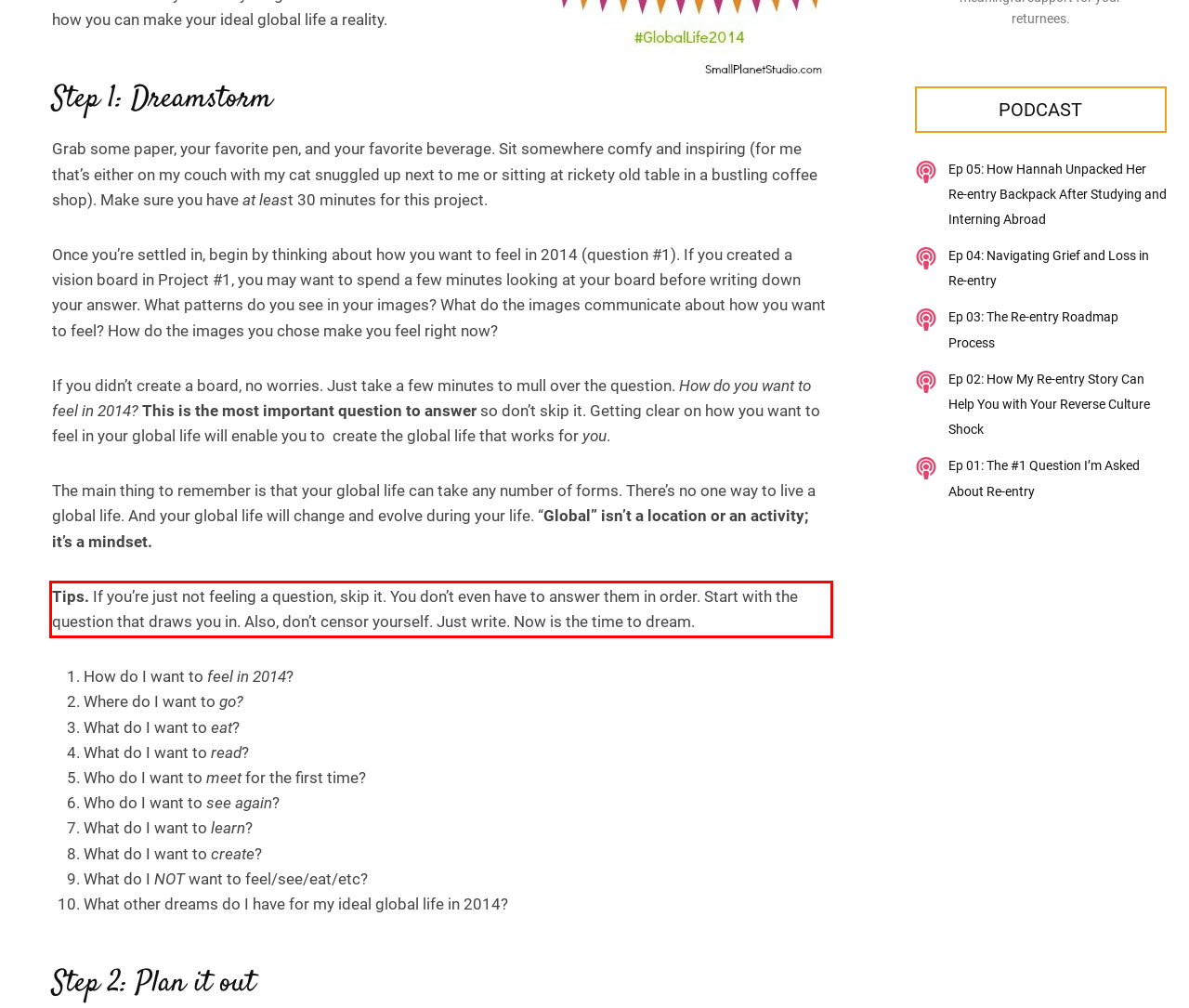Given a screenshot of a webpage, locate the red bounding box and extract the text it encloses.

Tips. If you’re just not feeling a question, skip it. You don’t even have to answer them in order. Start with the question that draws you in. Also, don’t censor yourself. Just write. Now is the time to dream.